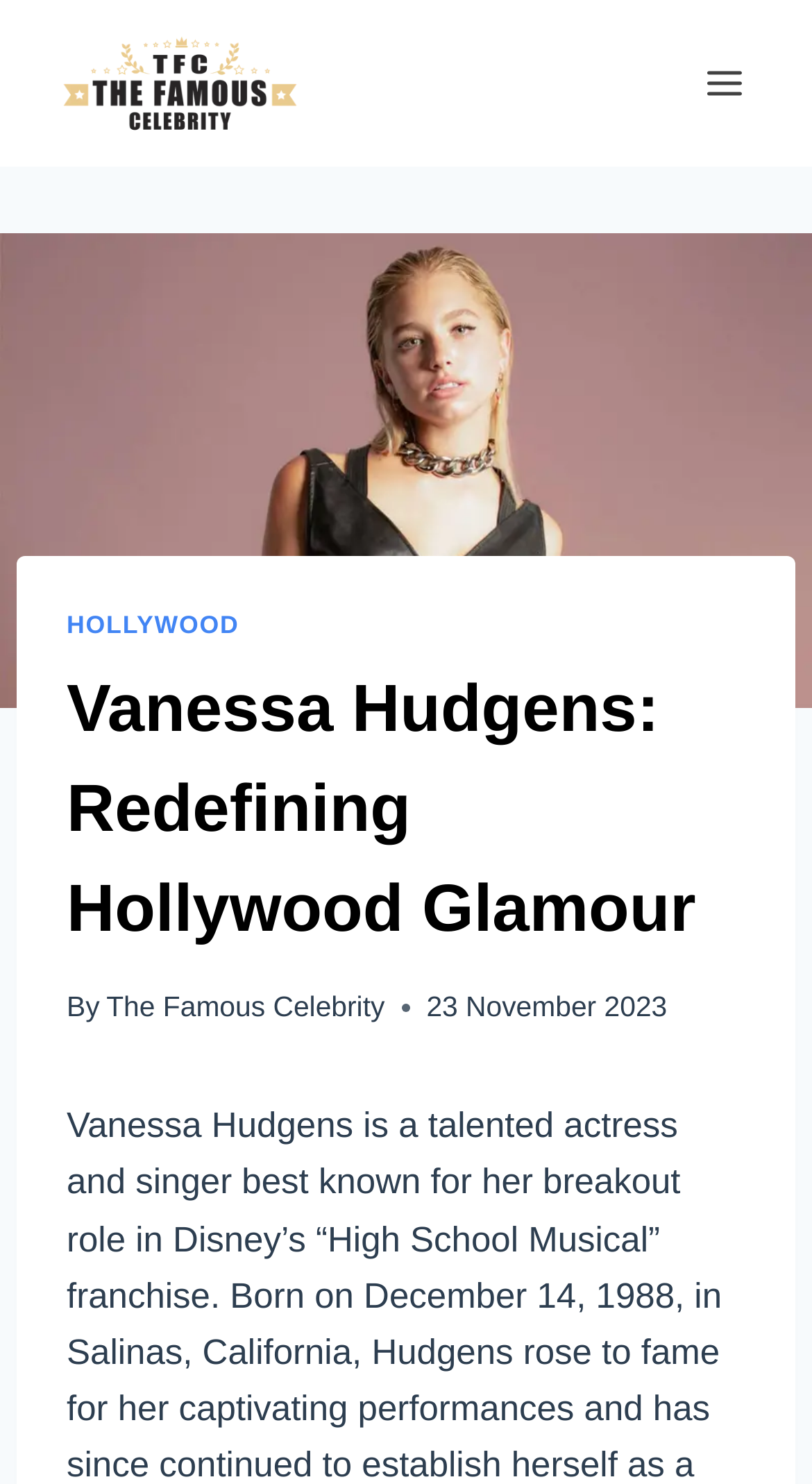For the given element description Toggle Menu, determine the bounding box coordinates of the UI element. The coordinates should follow the format (top-left x, top-left y, bottom-right x, bottom-right y) and be within the range of 0 to 1.

[0.844, 0.034, 0.938, 0.078]